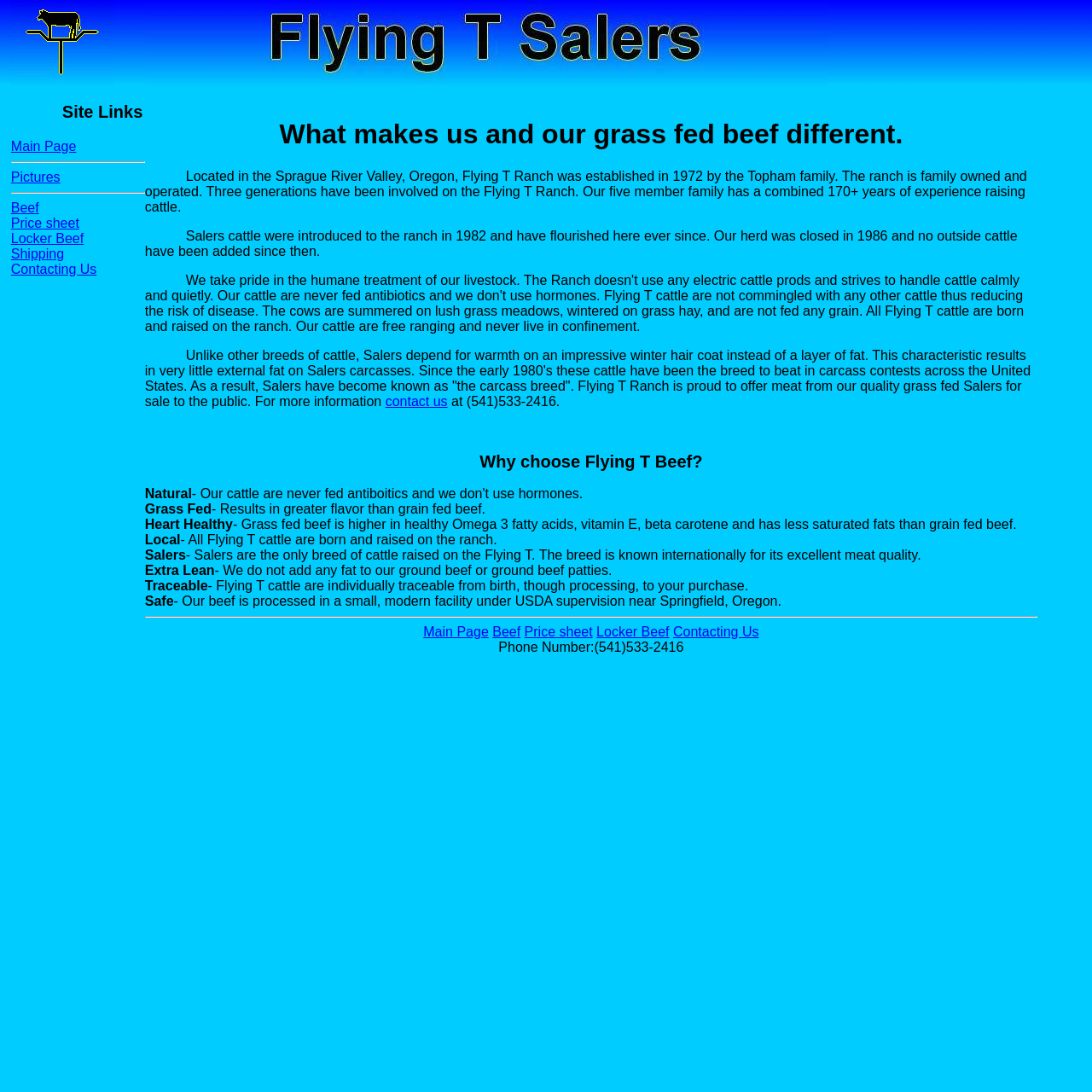Please answer the following question as detailed as possible based on the image: 
What is the phone number to contact the ranch?

The phone number is mentioned at the bottom of the page as 'Phone Number:(541)533-2416' and also in the text as 'For more information contact us at (541)533-2416.'